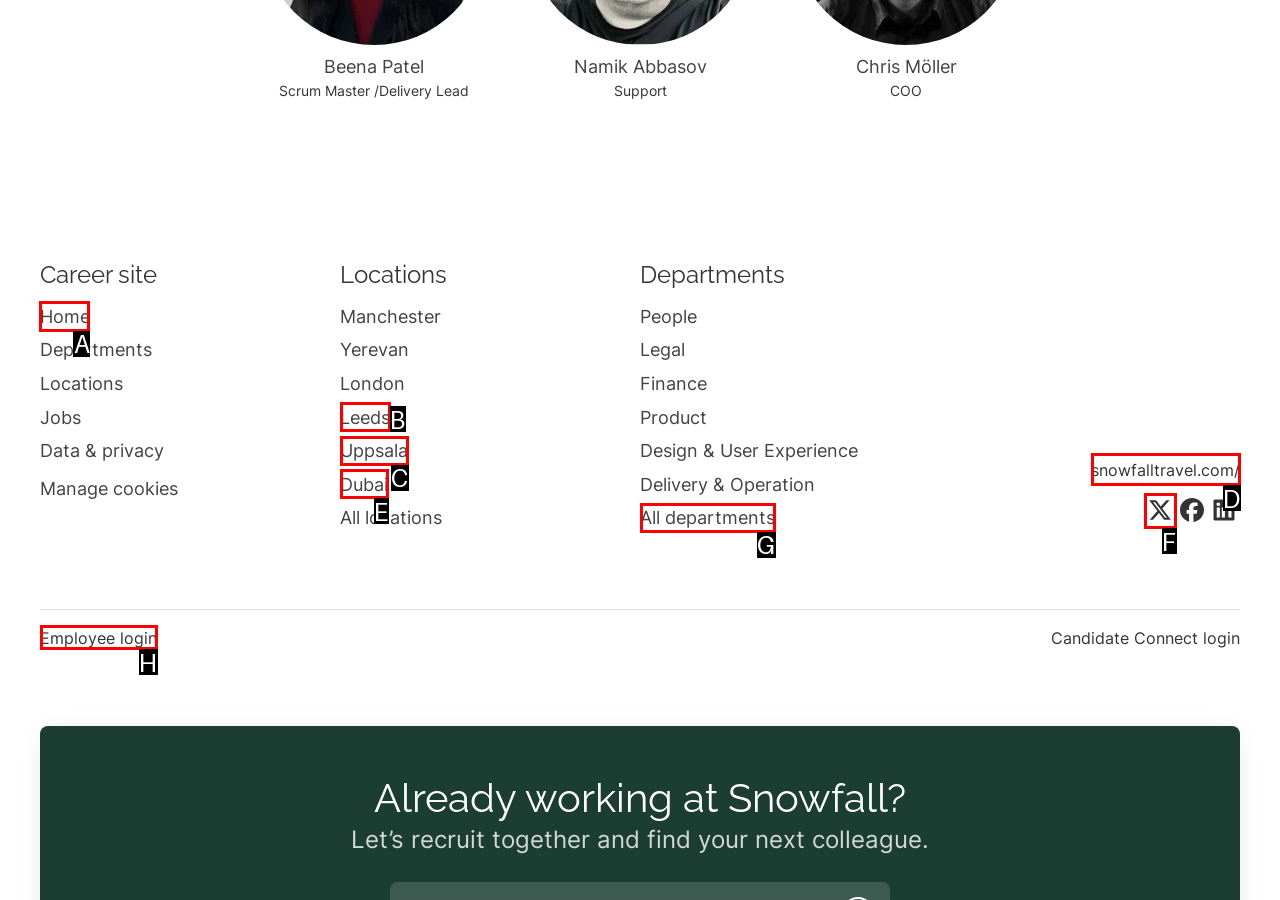Identify the appropriate choice to fulfill this task: Go to Home page
Respond with the letter corresponding to the correct option.

A